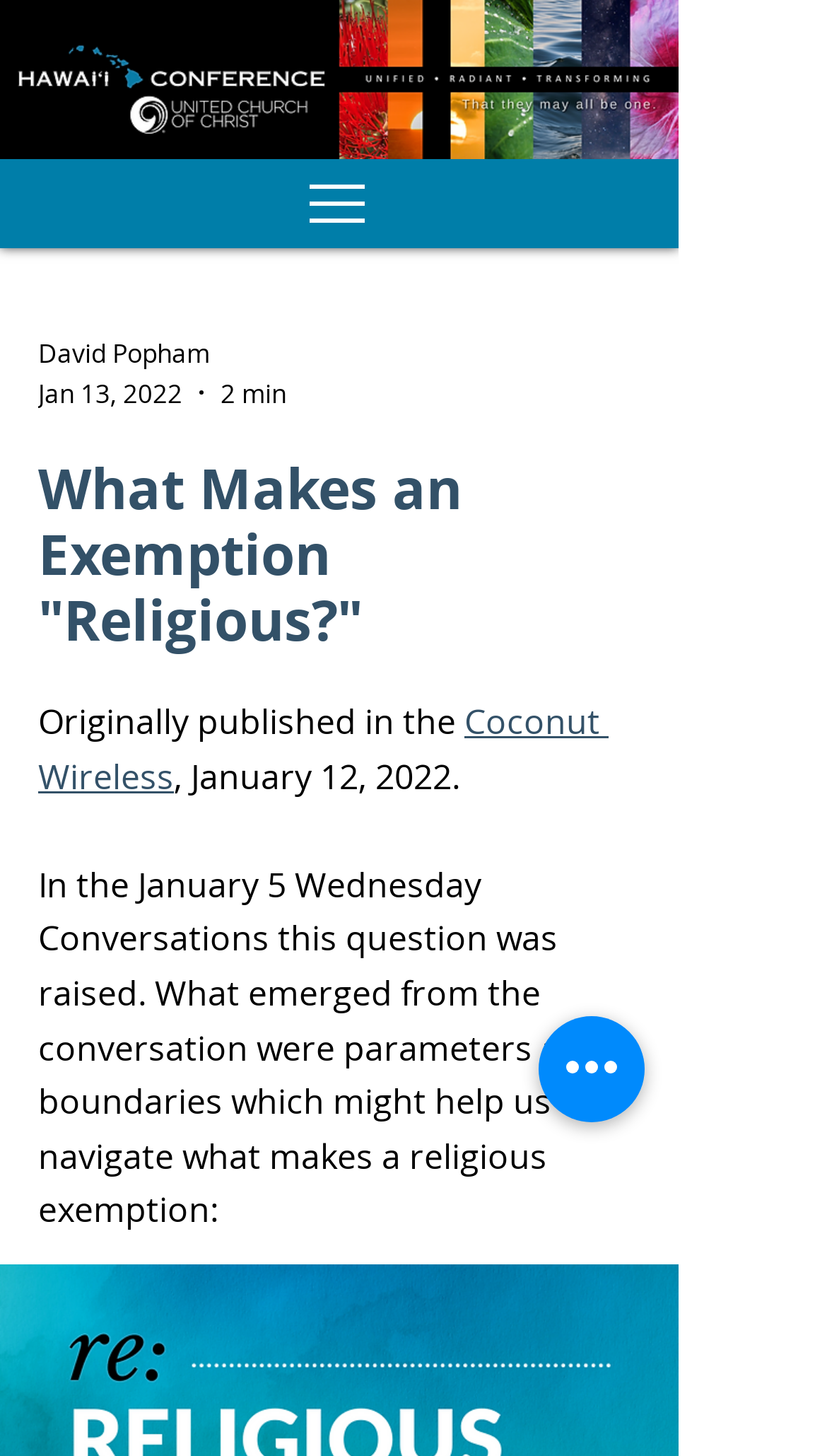Please give a concise answer to this question using a single word or phrase: 
What is the topic of the Wednesday Conversations?

What makes a religious exemption